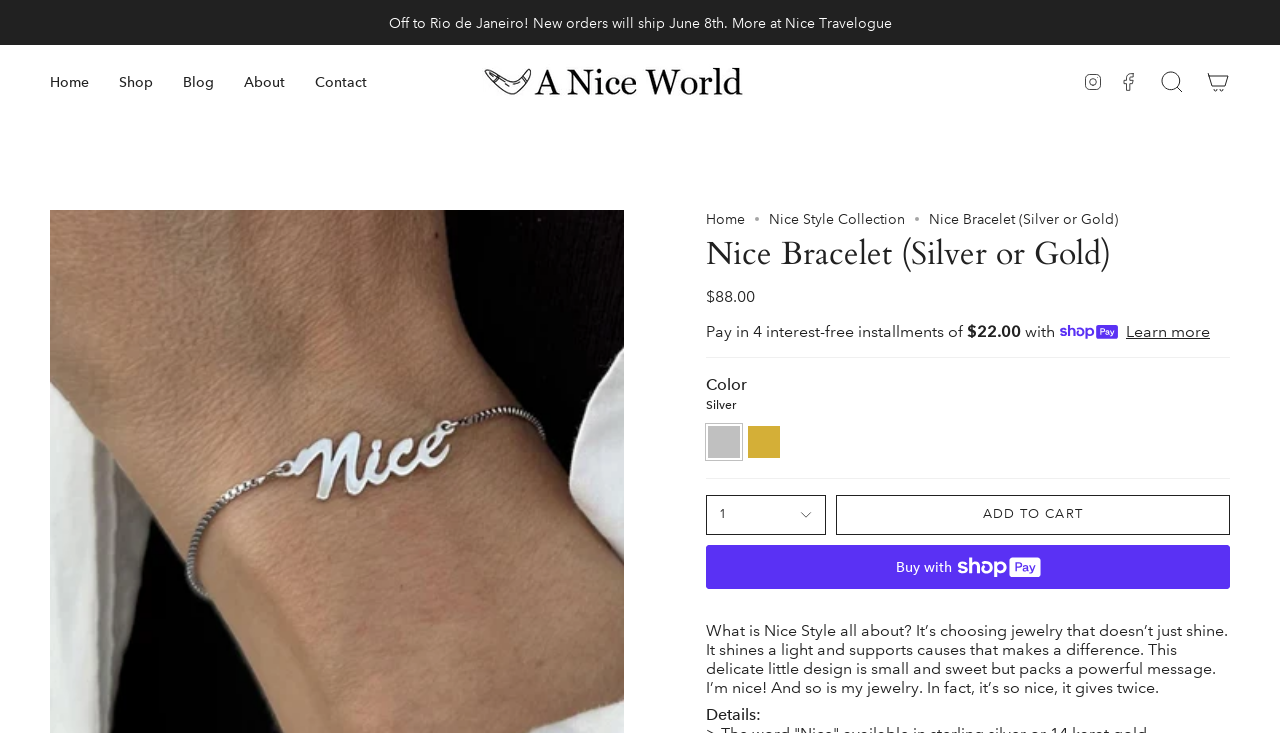Can you find the bounding box coordinates for the element that needs to be clicked to execute this instruction: "Learn more about payment installments"? The coordinates should be given as four float numbers between 0 and 1, i.e., [left, top, right, bottom].

[0.88, 0.439, 0.945, 0.465]